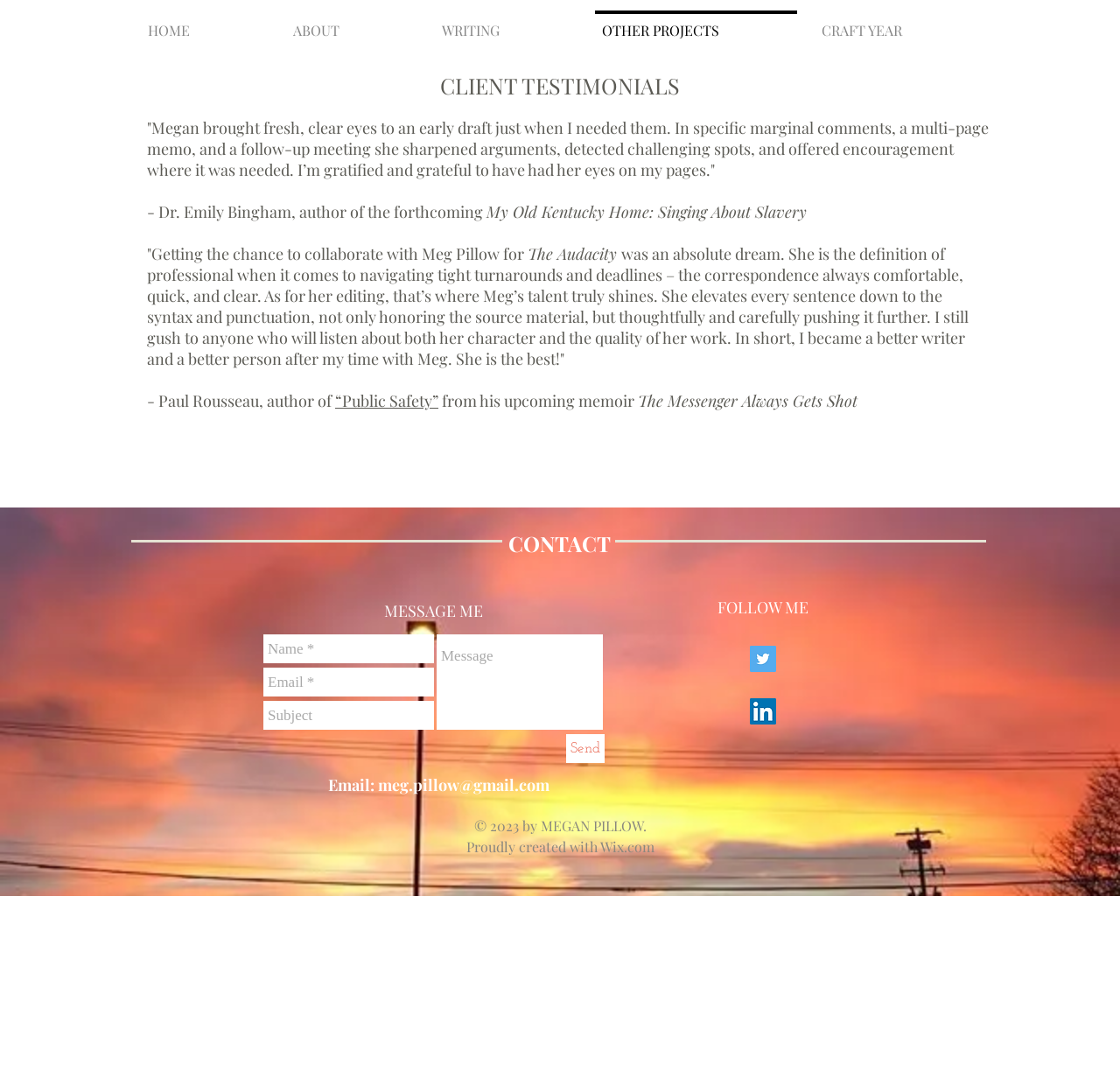Select the bounding box coordinates of the element I need to click to carry out the following instruction: "Click HOME".

[0.118, 0.01, 0.248, 0.032]